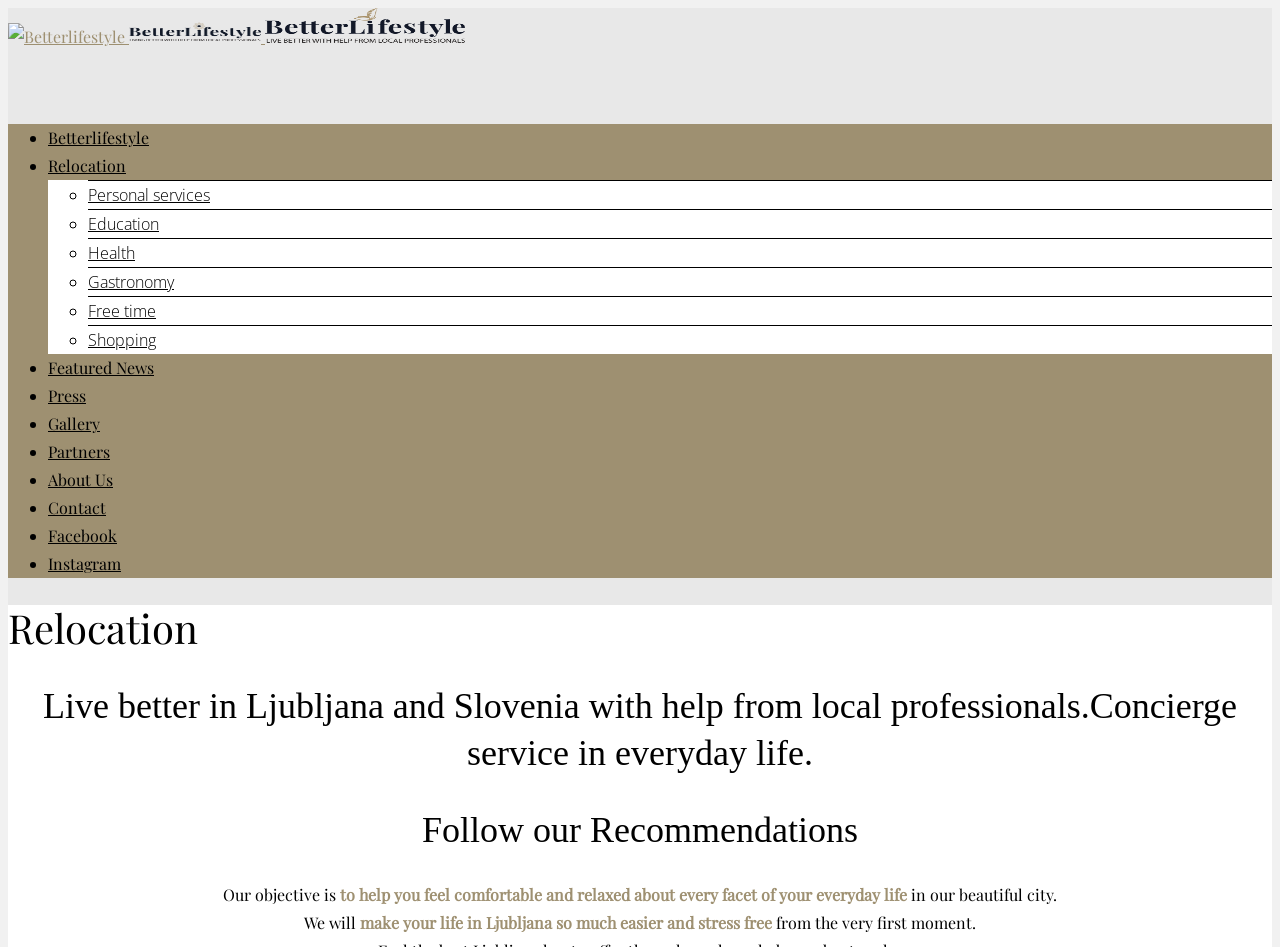Identify the bounding box coordinates for the UI element described as follows: Add to Wishlist. Use the format (top-left x, top-left y, bottom-right x, bottom-right y) and ensure all values are floating point numbers between 0 and 1.

None